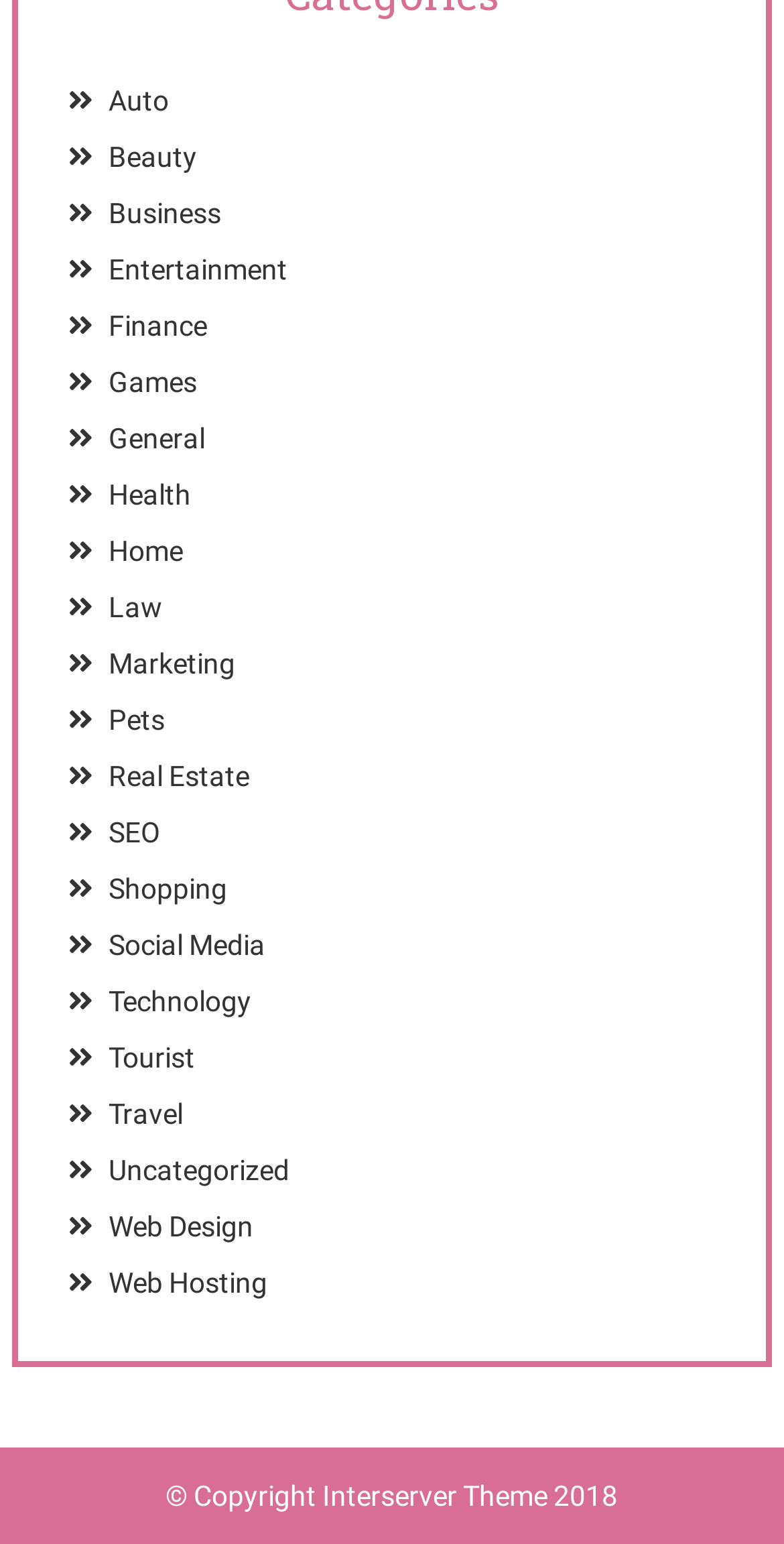Pinpoint the bounding box coordinates of the clickable element to carry out the following instruction: "contact us."

None